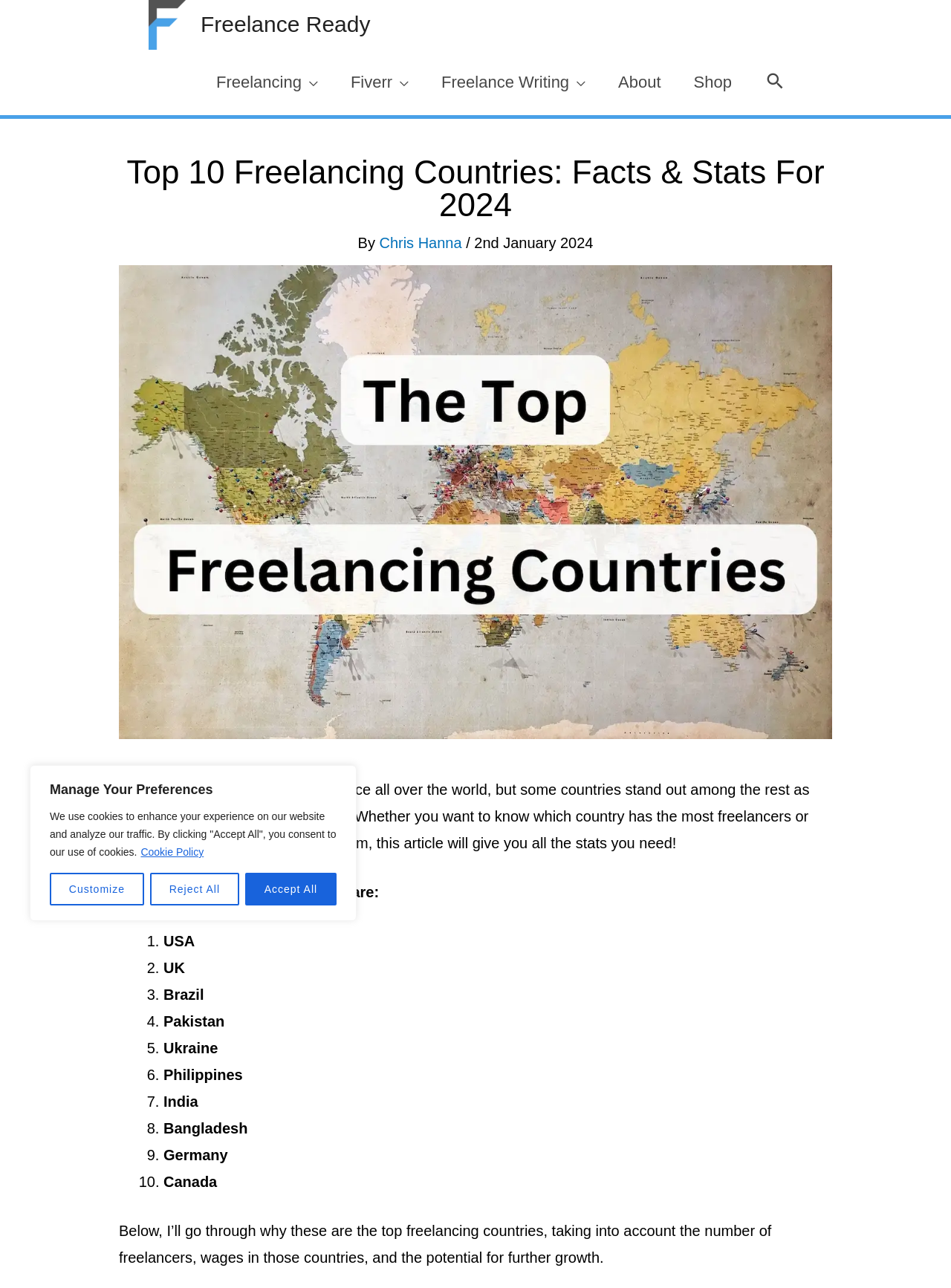What is the ranking of Ukraine in the top freelancing countries?
Use the information from the image to give a detailed answer to the question.

The ranking of Ukraine can be found in the list of top freelancing countries, where it is listed as the 5th country with the label '5.'.